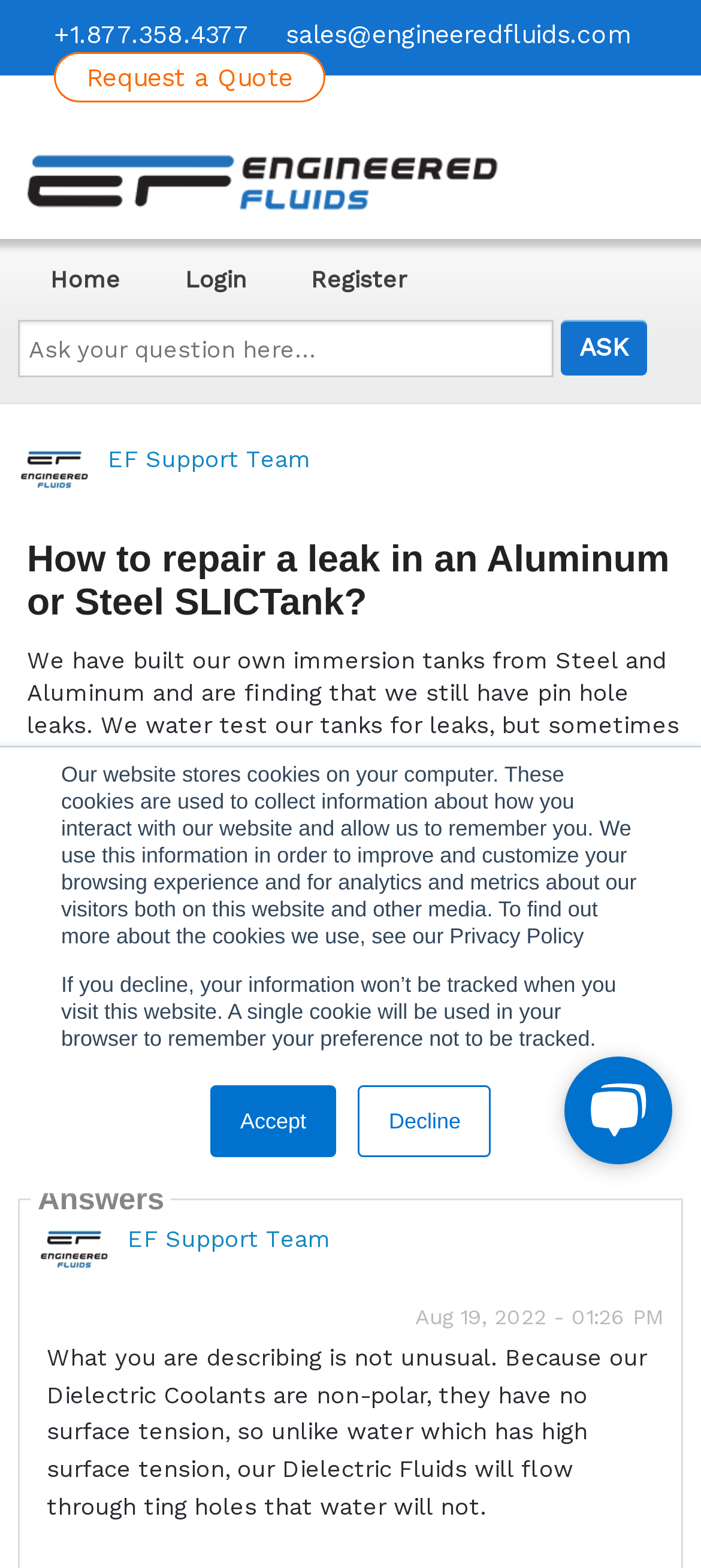Locate the headline of the webpage and generate its content.

How to repair a leak in an Aluminum or Steel SLICTank?